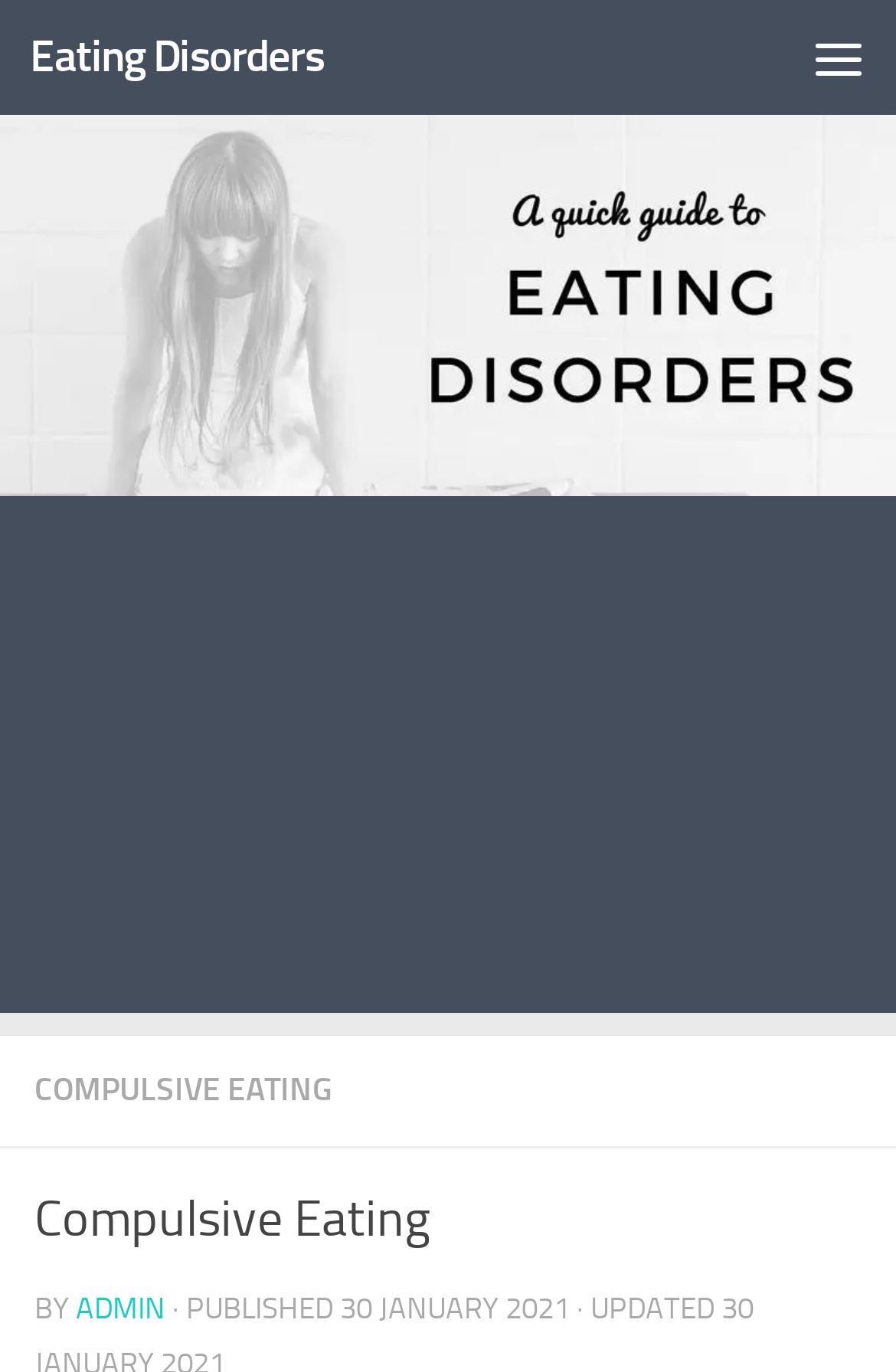What is the category of the article?
Answer with a single word or phrase by referring to the visual content.

Eating Disorders